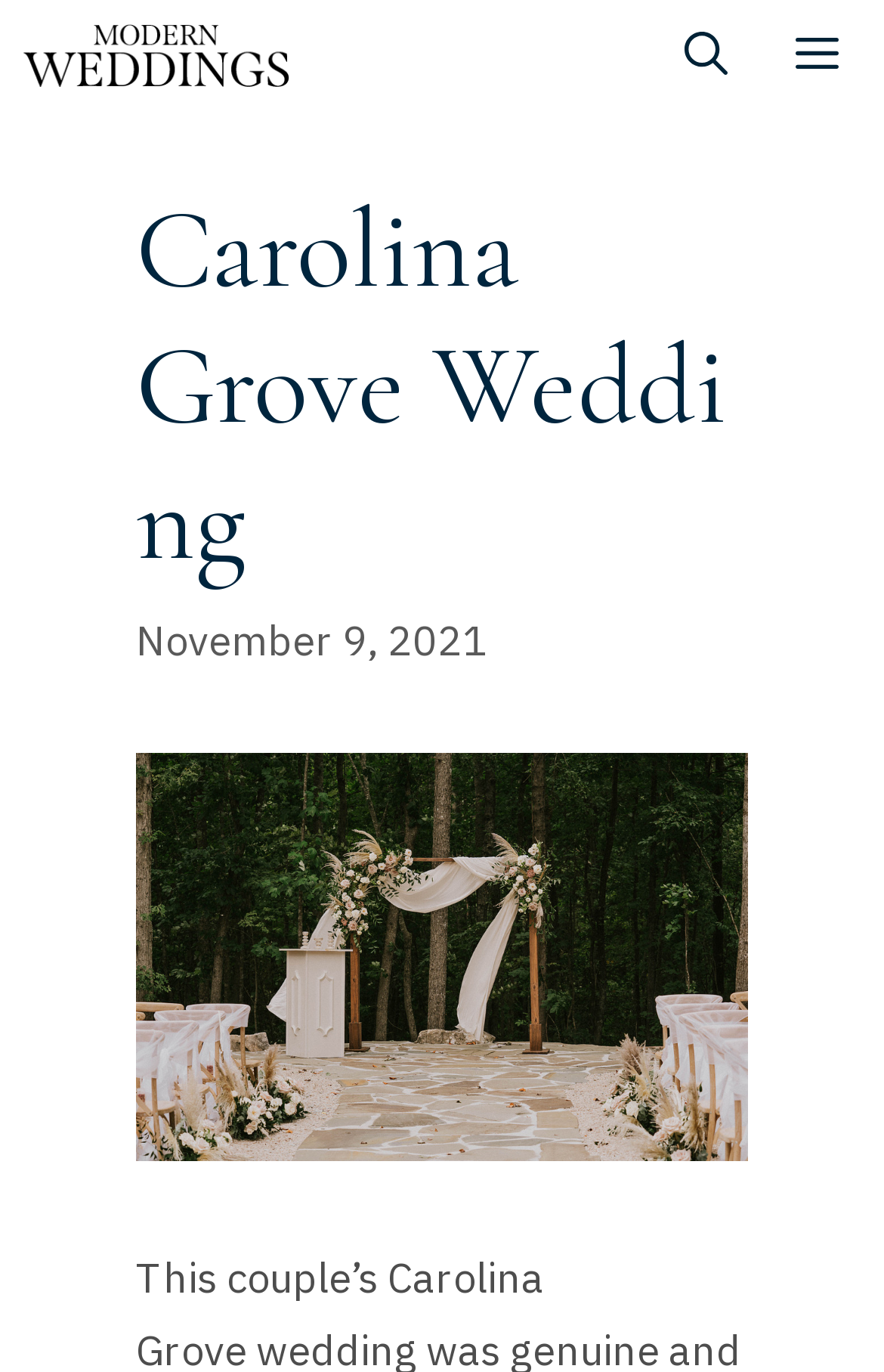Is the menu expanded?
Please answer the question with as much detail as possible using the screenshot.

I found a button element on the webpage with the text 'Menu', and its expanded property is set to False. This indicates that the menu is not expanded.